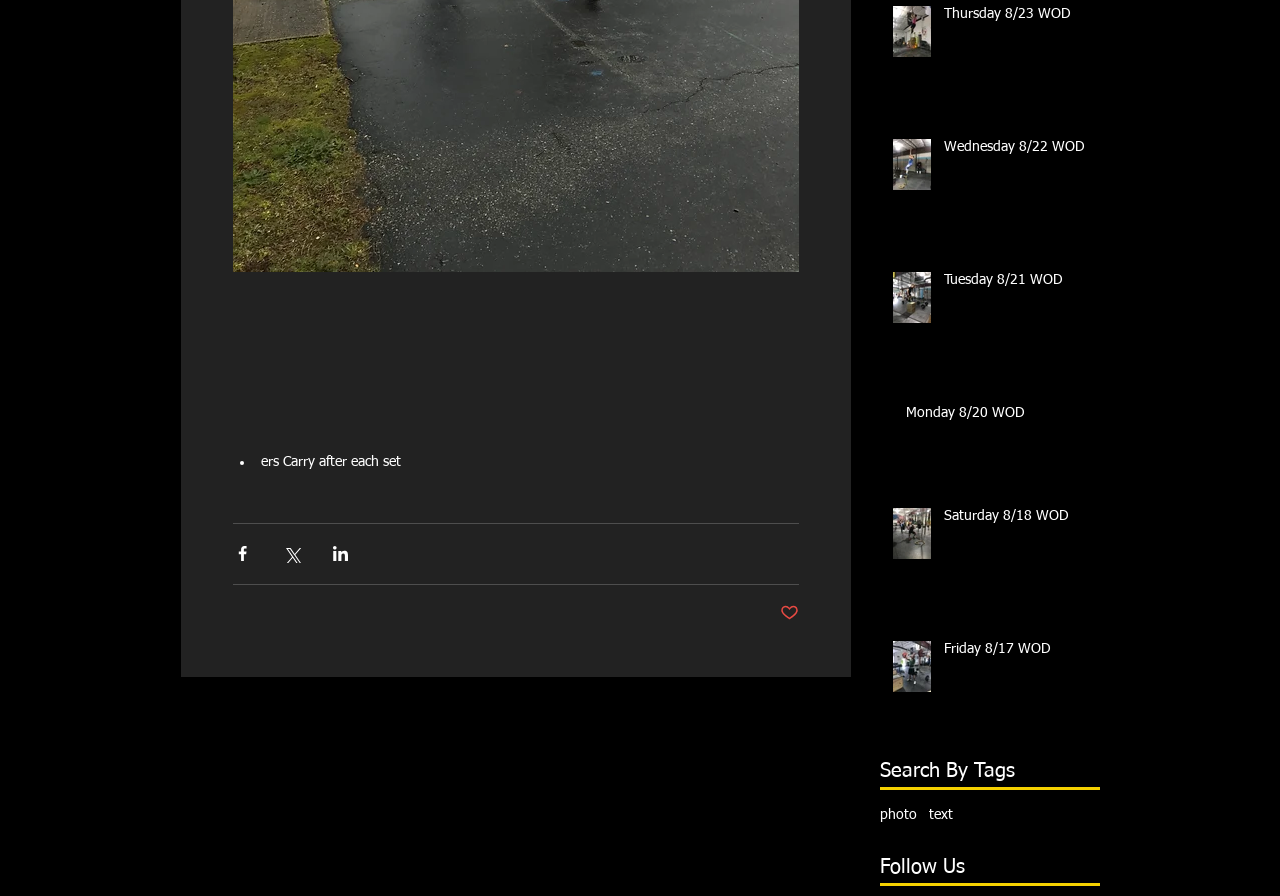Specify the bounding box coordinates of the element's area that should be clicked to execute the given instruction: "Follow Us". The coordinates should be four float numbers between 0 and 1, i.e., [left, top, right, bottom].

[0.688, 0.952, 0.859, 0.983]